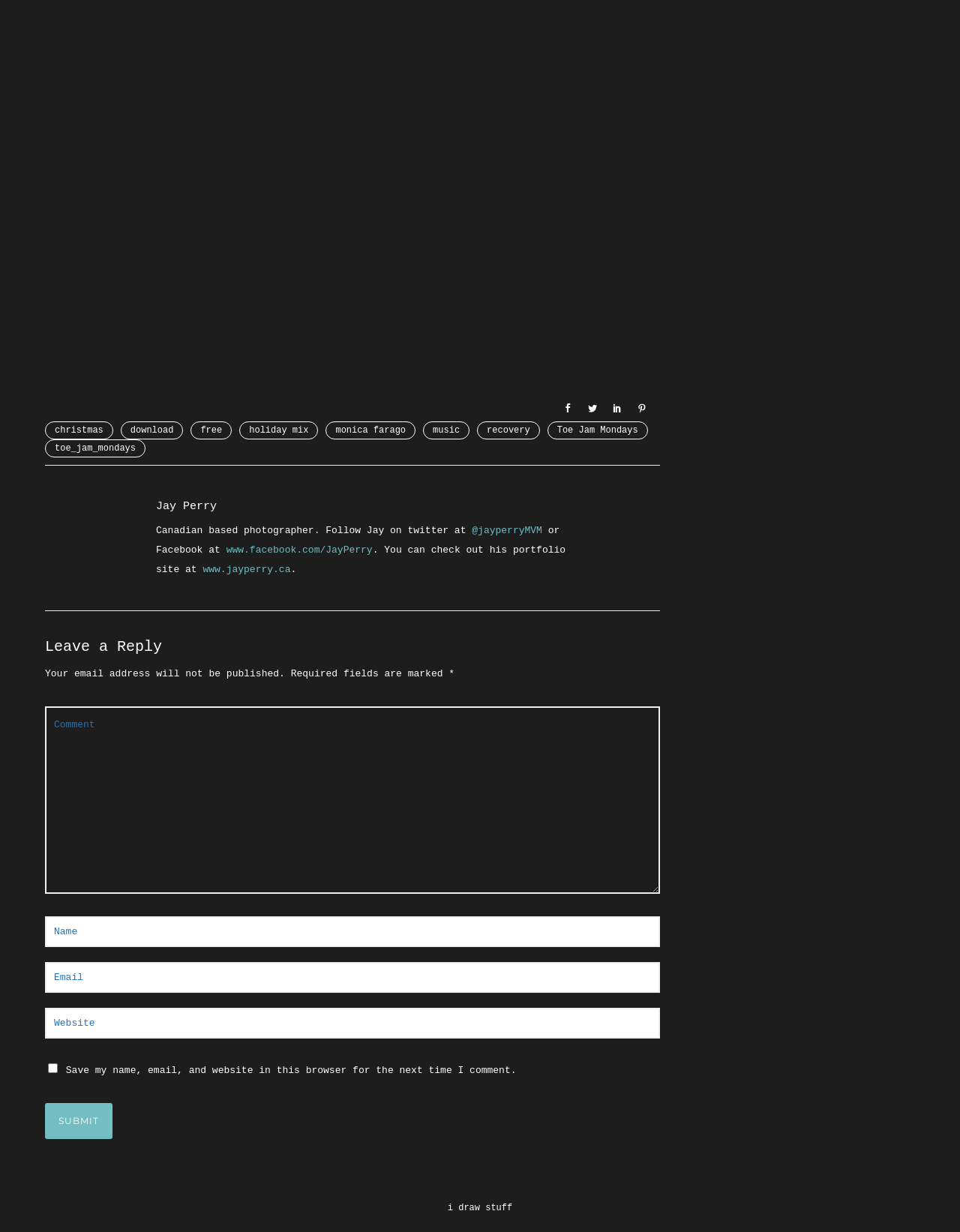Give a one-word or short-phrase answer to the following question: 
What is required to leave a reply?

Name, Email, Comment